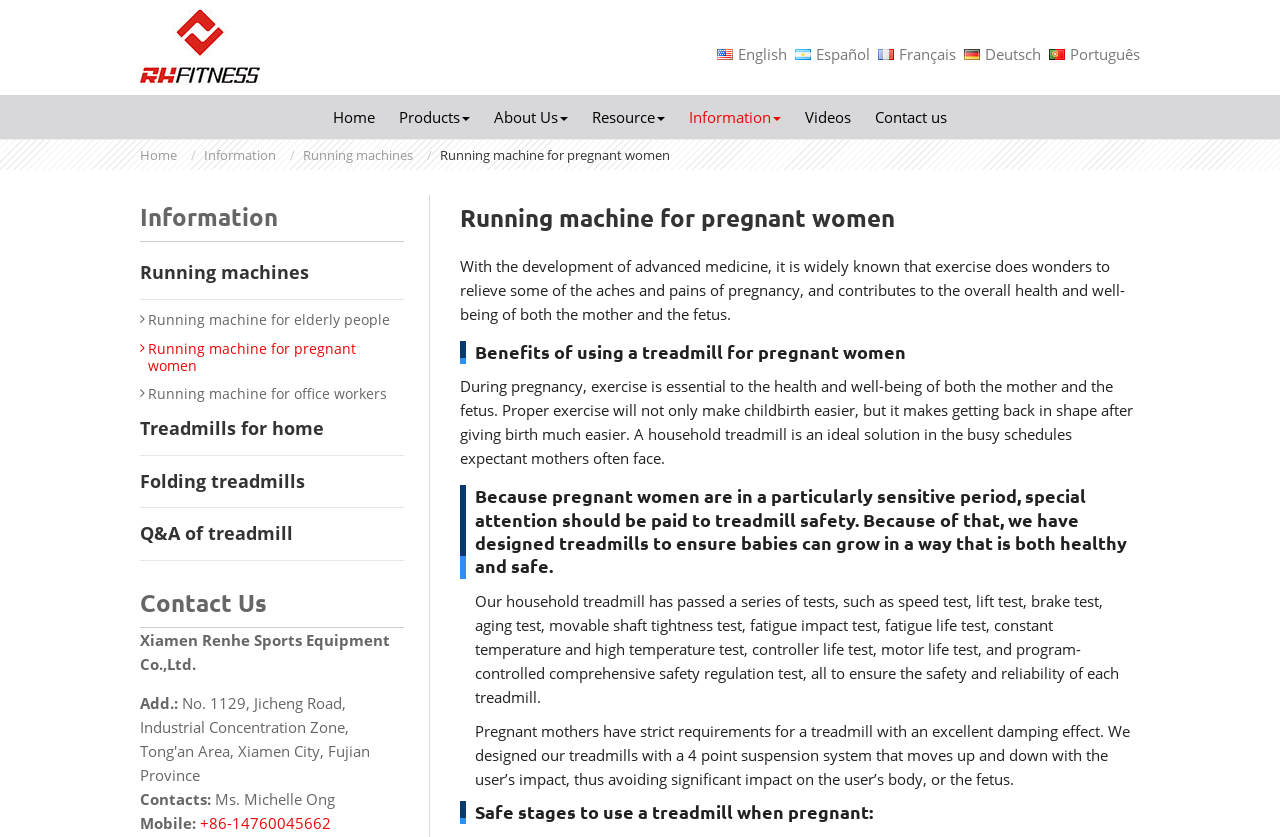Examine the image carefully and respond to the question with a detailed answer: 
What is the company name of the treadmill manufacturer?

I found the company name by looking at the top-left corner of the webpage, where it says 'Xiamen Renhe Sports Equipment Co.,Ltd.' in a link element.